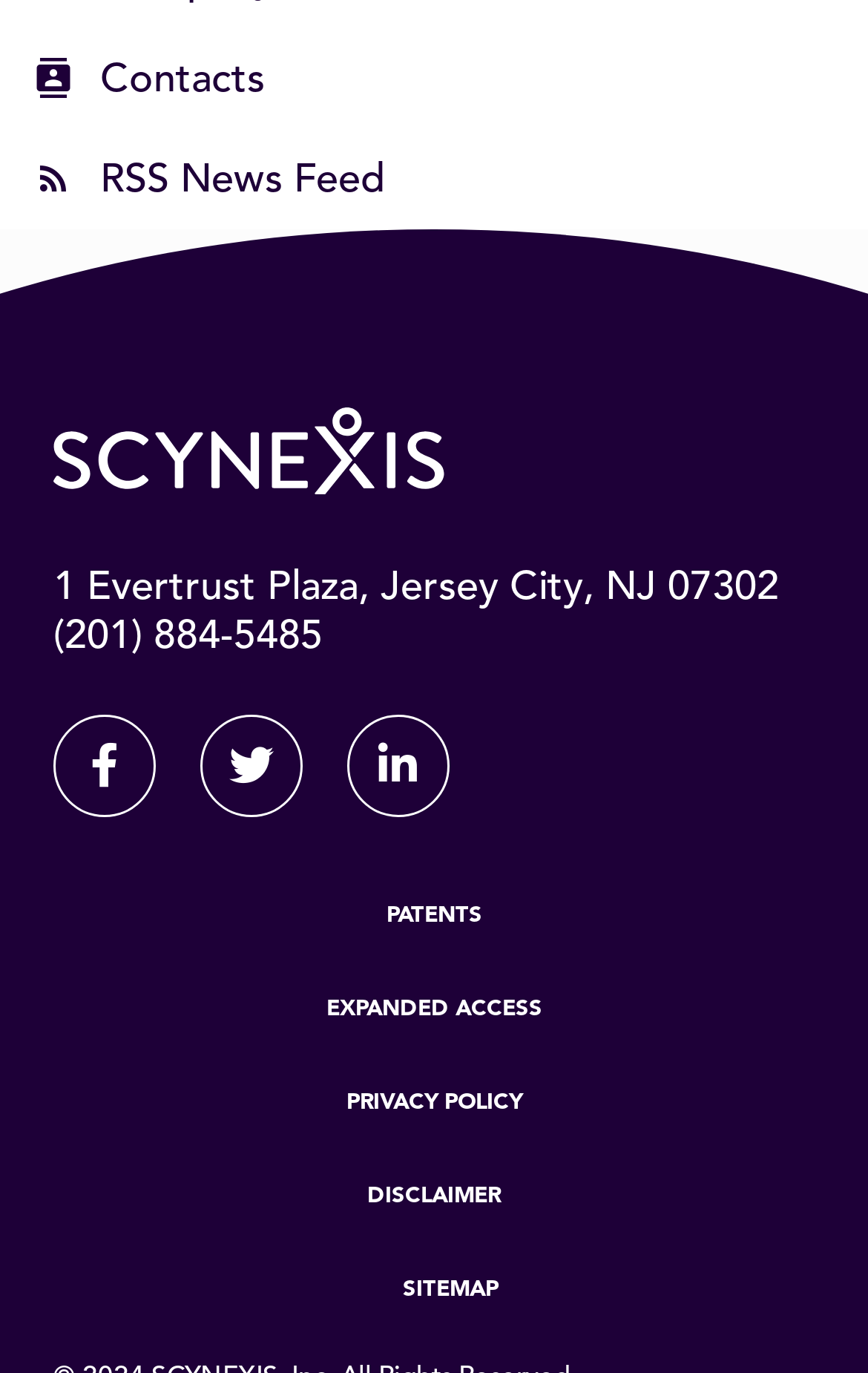Please determine the bounding box coordinates of the clickable area required to carry out the following instruction: "view report description". The coordinates must be four float numbers between 0 and 1, represented as [left, top, right, bottom].

None